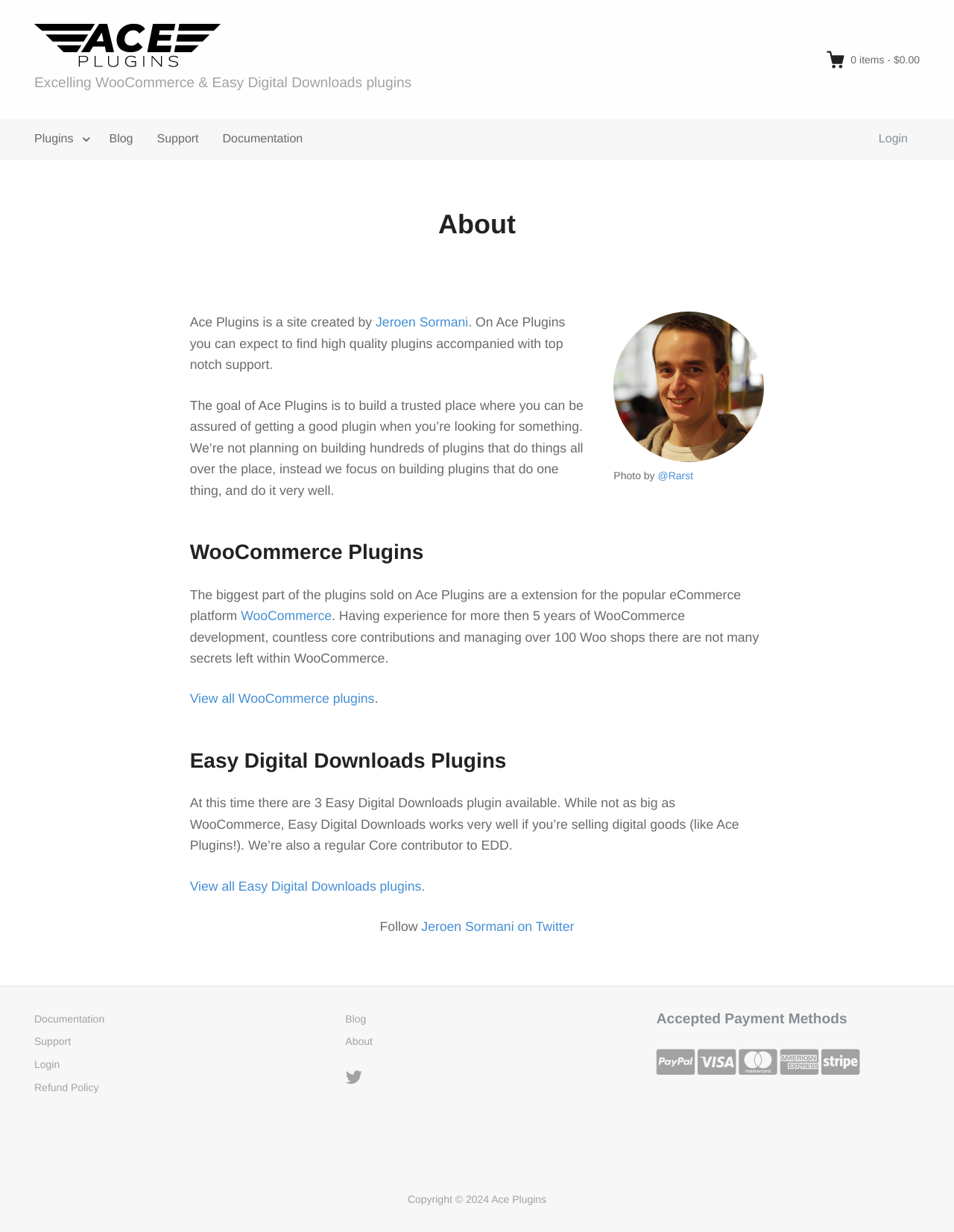Explain the features and main sections of the webpage comprehensively.

The webpage is about Ace Plugins, a site created by Jeroen Sormani. At the top, there is a logo and a link to the homepage, accompanied by a tagline "Excelling WooCommerce & Easy Digital Downloads plugins". On the top right, there is a shopping cart icon with a link to view the cart contents.

Below the logo, there are navigation links to various sections of the website, including Plugins, Blog, Support, Documentation, and Login.

The main content of the page is divided into sections. The first section is about the website's goal, which is to provide high-quality plugins with top-notch support. There is a photo of the creator, Jeroen Sormani, with a caption.

The next section is about WooCommerce plugins, which are the majority of the plugins sold on the website. There is a link to view all WooCommerce plugins. The section also mentions the creator's experience with WooCommerce development and contributions to the platform.

Following this, there is a section about Easy Digital Downloads plugins, with a link to view all Easy Digital Downloads plugins. This section also mentions the creator's contributions to the Easy Digital Downloads platform.

At the bottom of the page, there are links to follow Jeroen Sormani on Twitter and to access various resources, including Documentation, Support, and Login. There is also a section about Accepted Payment Methods and a copyright notice at the very bottom.